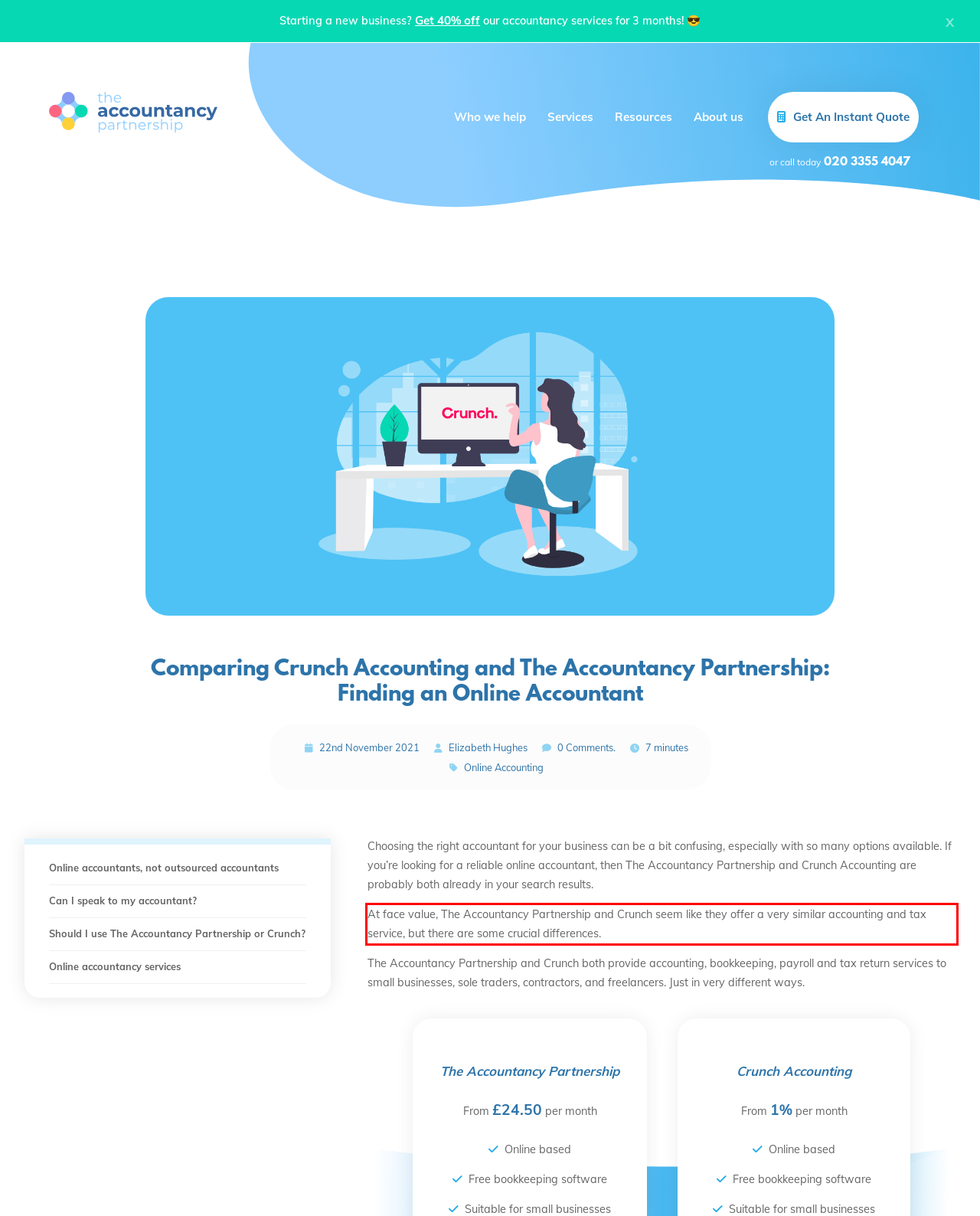Please recognize and transcribe the text located inside the red bounding box in the webpage image.

At face value, The Accountancy Partnership and Crunch seem like they offer a very similar accounting and tax service, but there are some crucial differences.